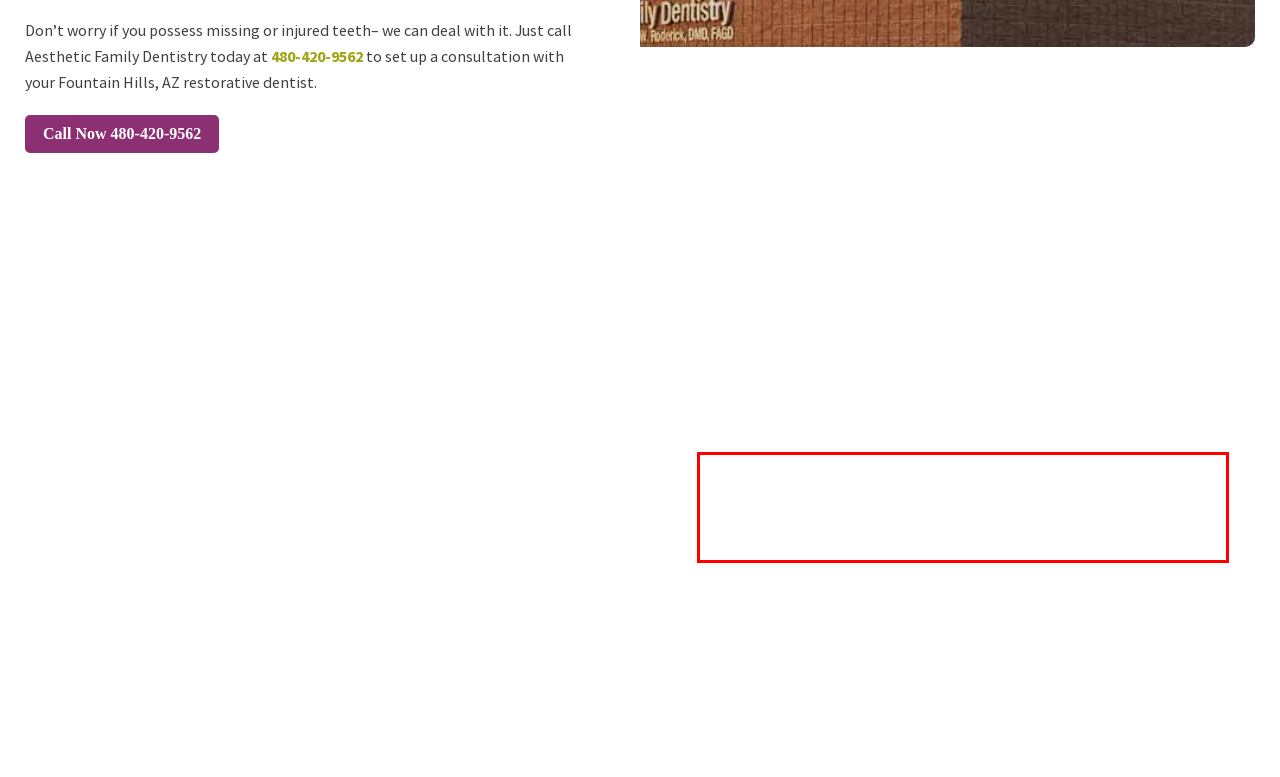You have a webpage screenshot with a red rectangle surrounding a UI element. Extract the text content from within this red bounding box.

Regardless of what kind of service your smile needs, you’ll discover it below. We give tooth fillings, dental crowns, bridges, dental implants, and root canal therapy. Our group will fix your smile and help you appreciate all your preferred foods once more.